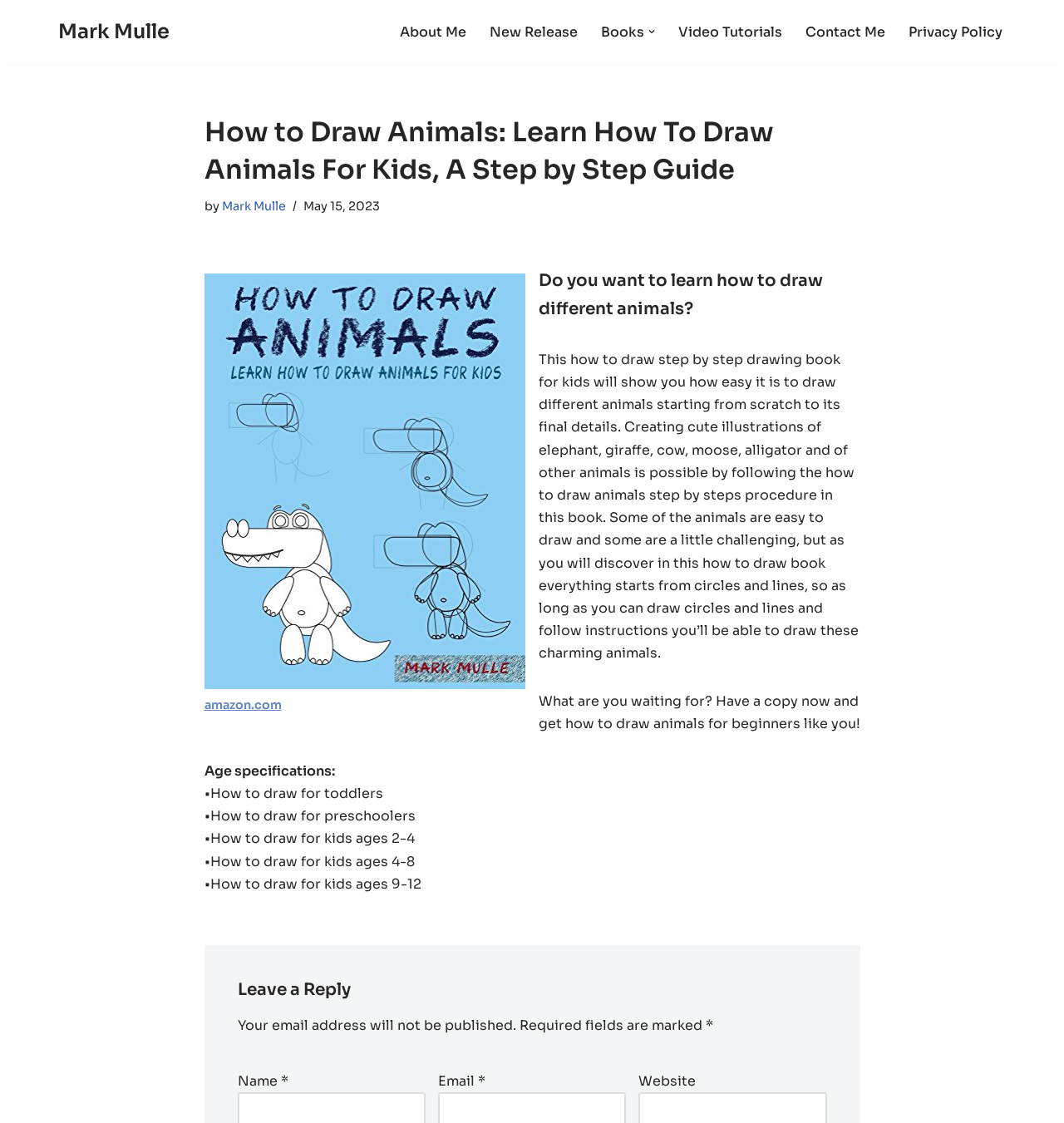Specify the bounding box coordinates of the area that needs to be clicked to achieve the following instruction: "Click the 'Contact Me' link".

[0.757, 0.019, 0.832, 0.038]